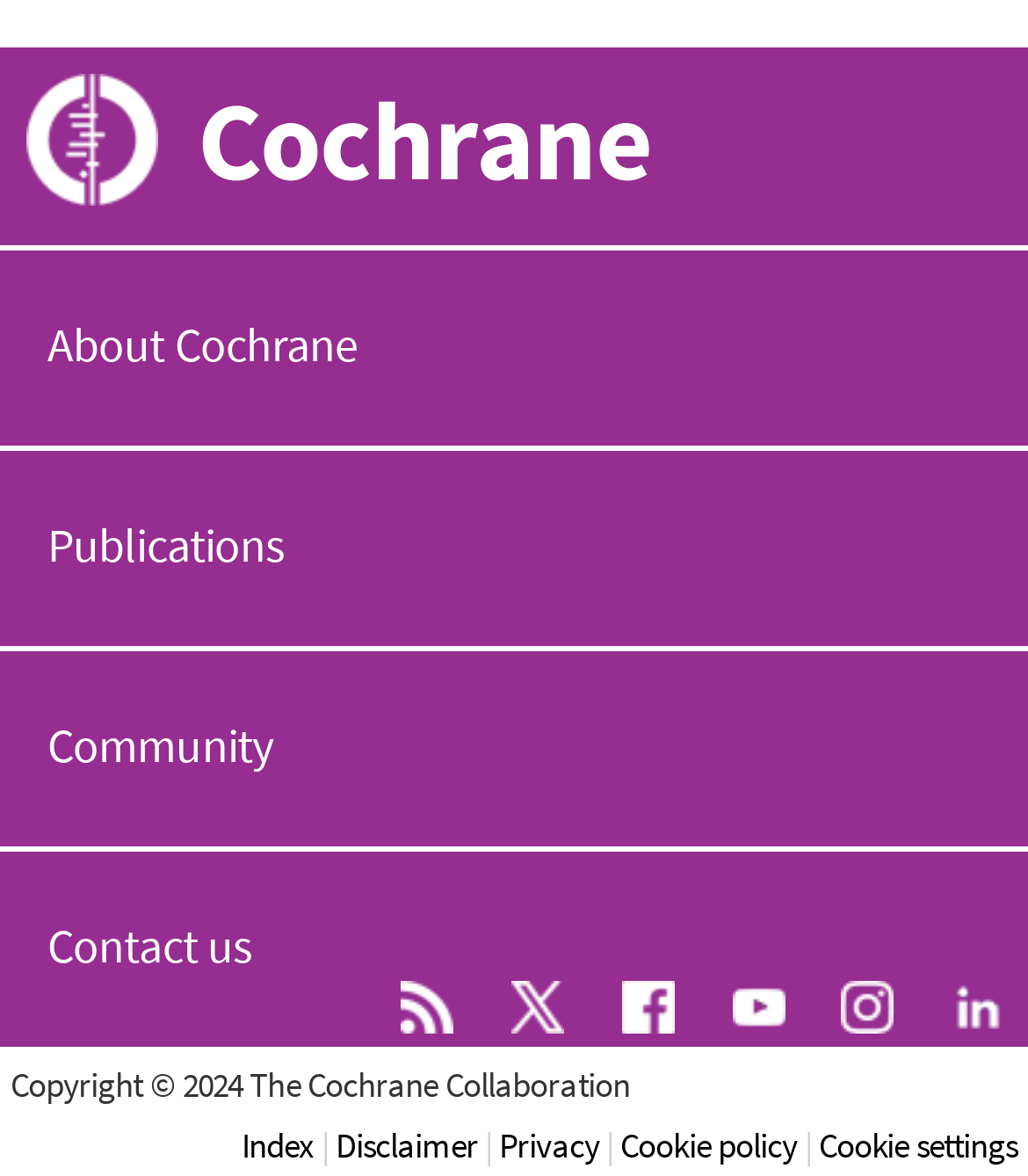Determine the bounding box of the UI component based on this description: "alt="RSS" title="RSS"". The bounding box coordinates should be four float values between 0 and 1, i.e., [left, top, right, bottom].

[0.368, 0.838, 0.465, 0.89]